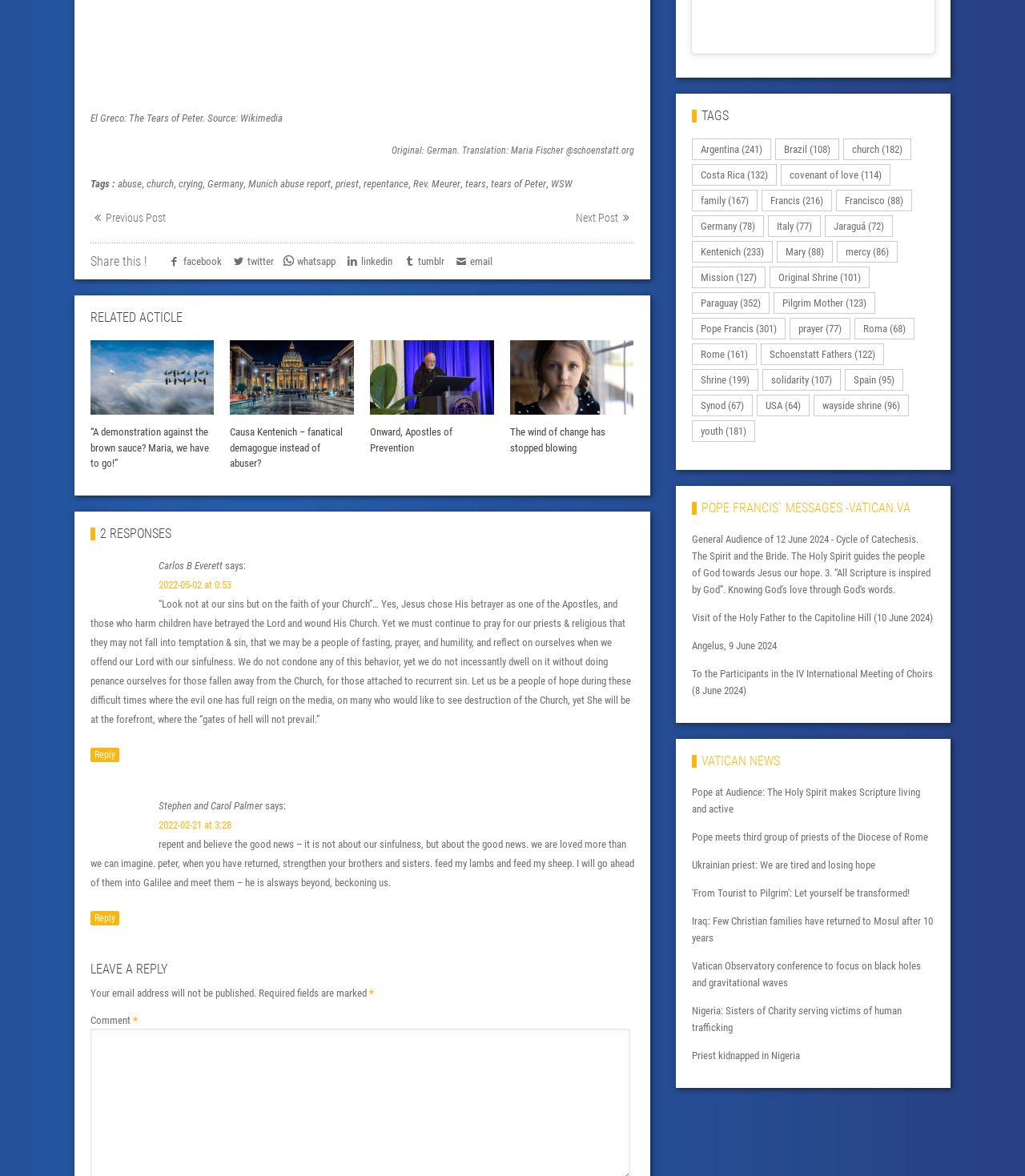Using the provided description Costa Rica (132), find the bounding box coordinates for the UI element. Provide the coordinates in (top-left x, top-left y, bottom-right x, bottom-right y) format, ensuring all values are between 0 and 1.

[0.675, 0.14, 0.758, 0.158]